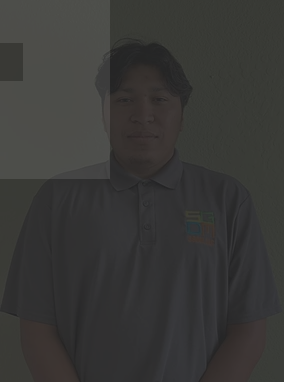What is the man wearing?
Use the information from the screenshot to give a comprehensive response to the question.

The individual has a neutral expression and his arms are crossed in front of him, and he is dressed in a gray polo shirt adorned with a colorful logo on the left side, which indicates that the man is wearing a gray polo shirt.